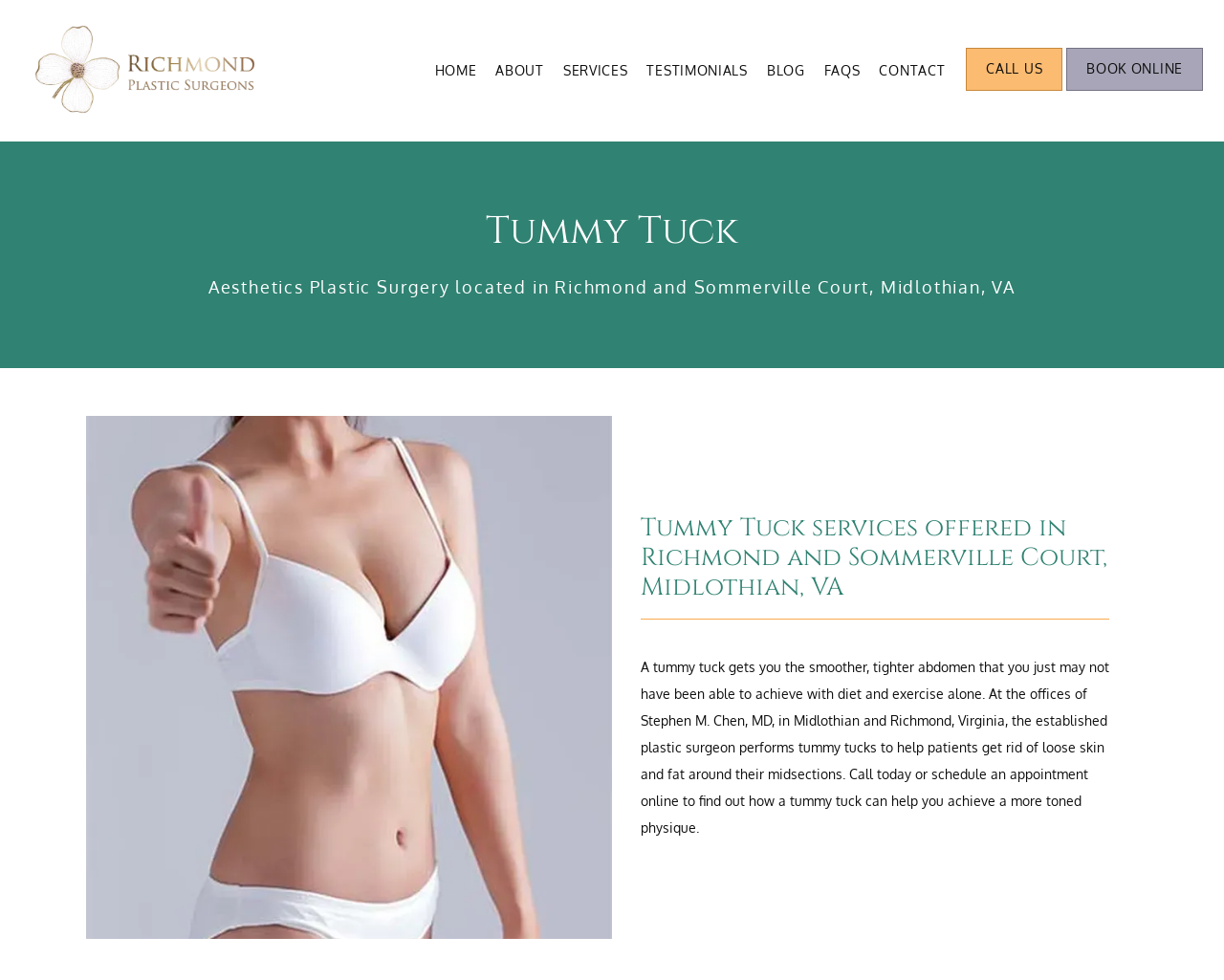What is the name of the plastic surgeon?
Please look at the screenshot and answer in one word or a short phrase.

Stephen M Chen